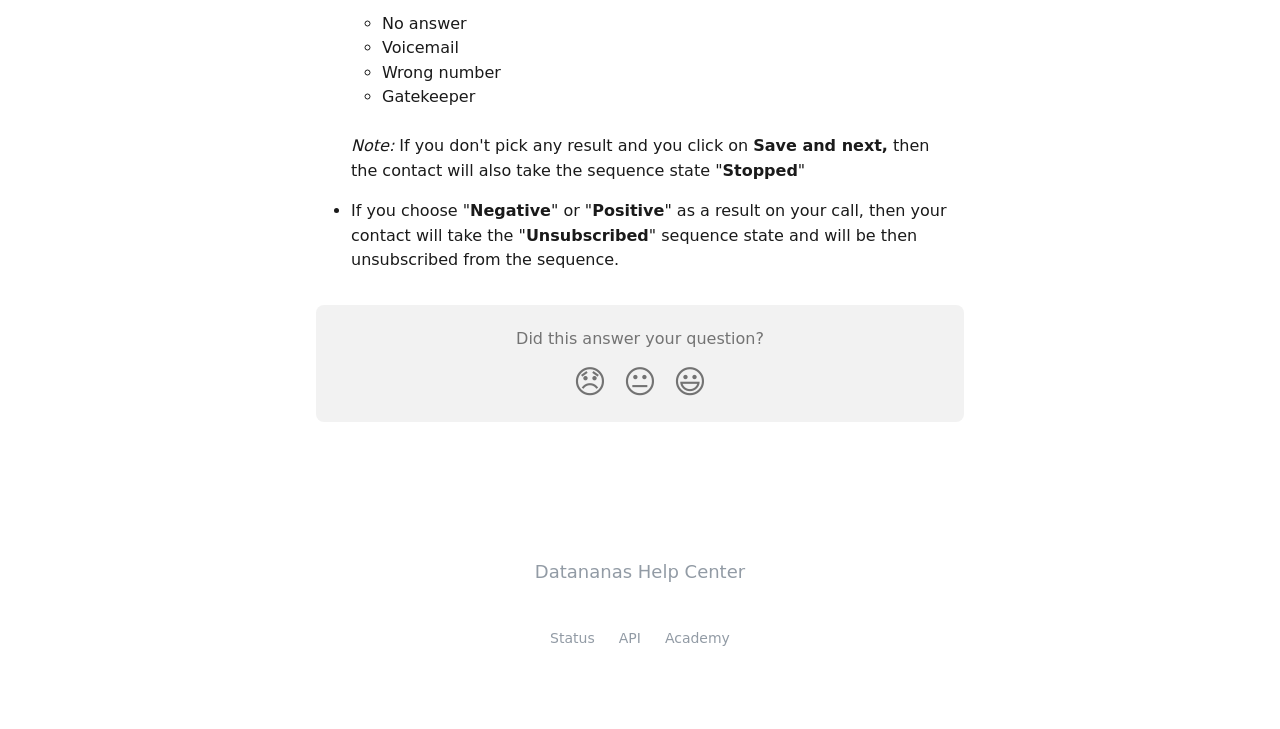Provide the bounding box coordinates for the UI element that is described by this text: "Status". The coordinates should be in the form of four float numbers between 0 and 1: [left, top, right, bottom].

[0.43, 0.864, 0.465, 0.886]